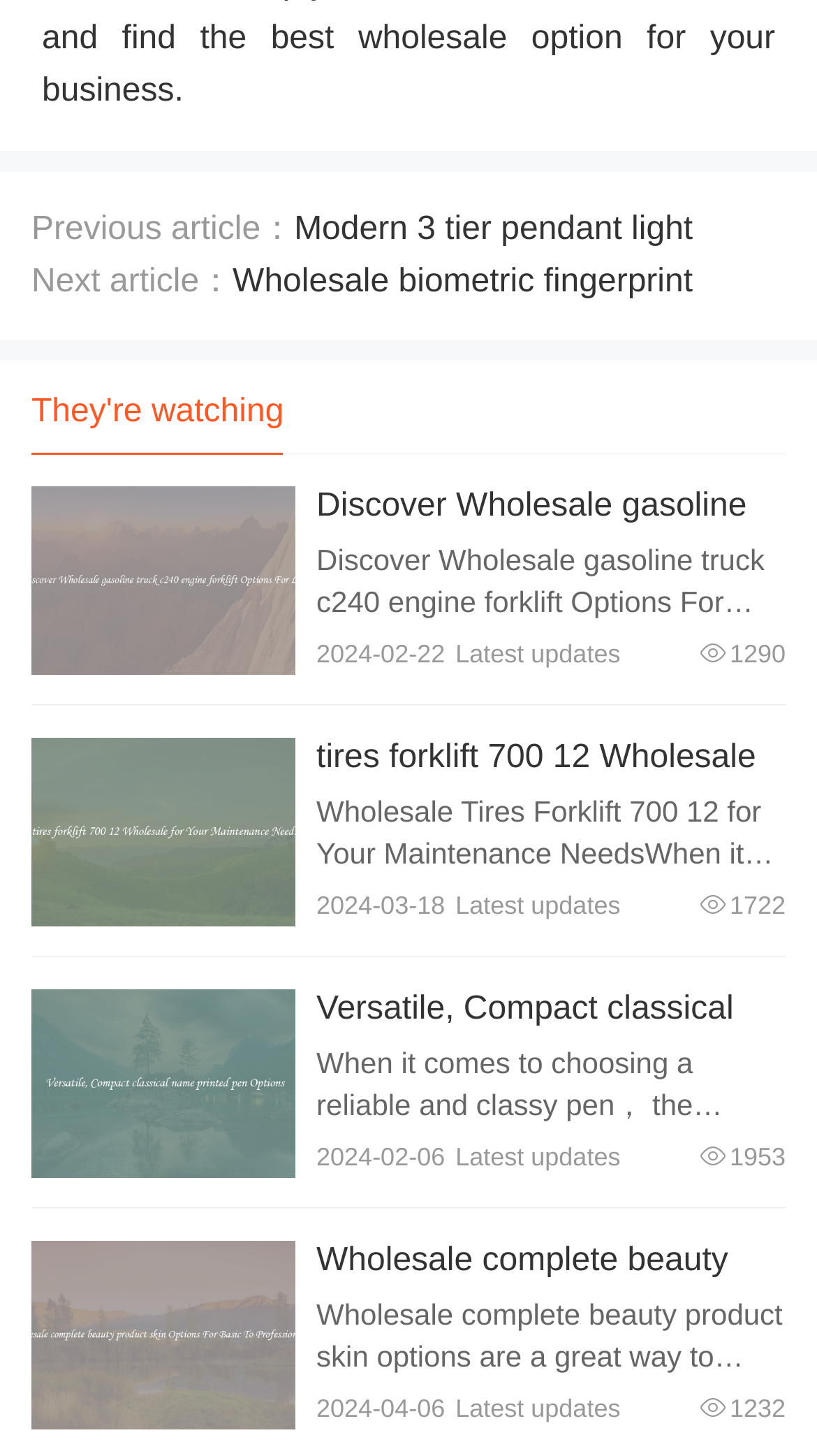Answer the question in one word or a short phrase:
What is the theme of the products listed?

Industrial and office supplies